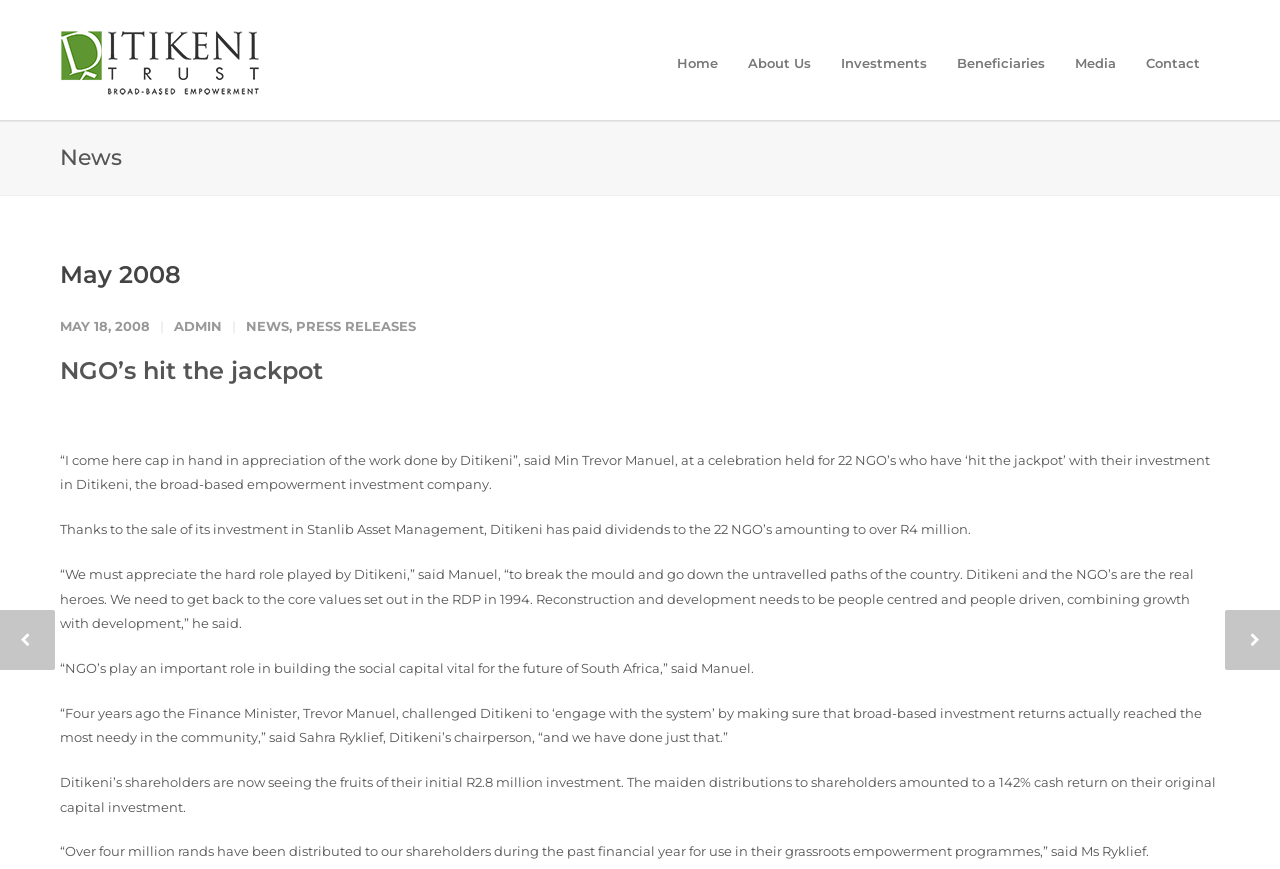Please determine the bounding box coordinates of the element to click in order to execute the following instruction: "Click on the 'Contact' link". The coordinates should be four float numbers between 0 and 1, specified as [left, top, right, bottom].

[0.884, 0.063, 0.949, 0.082]